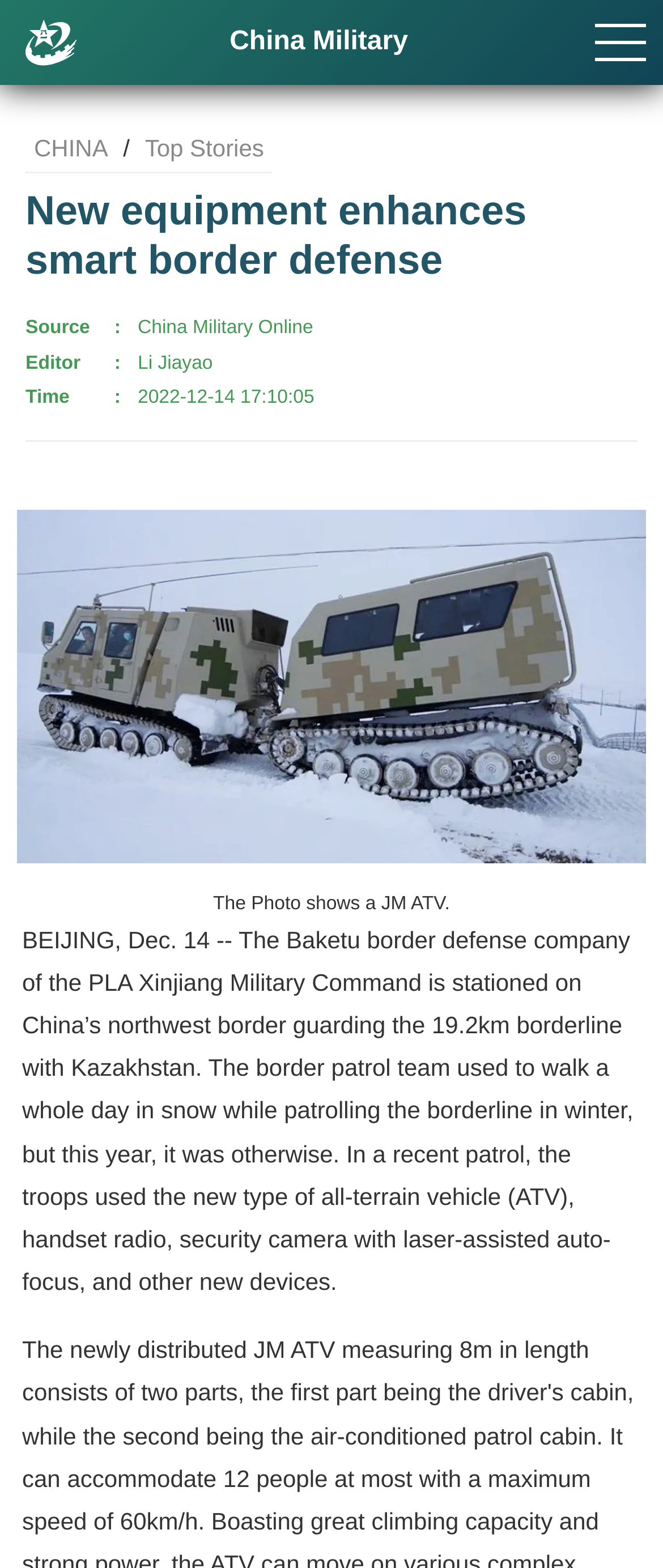Please answer the following question using a single word or phrase: 
What is the date of the article?

2022-12-14